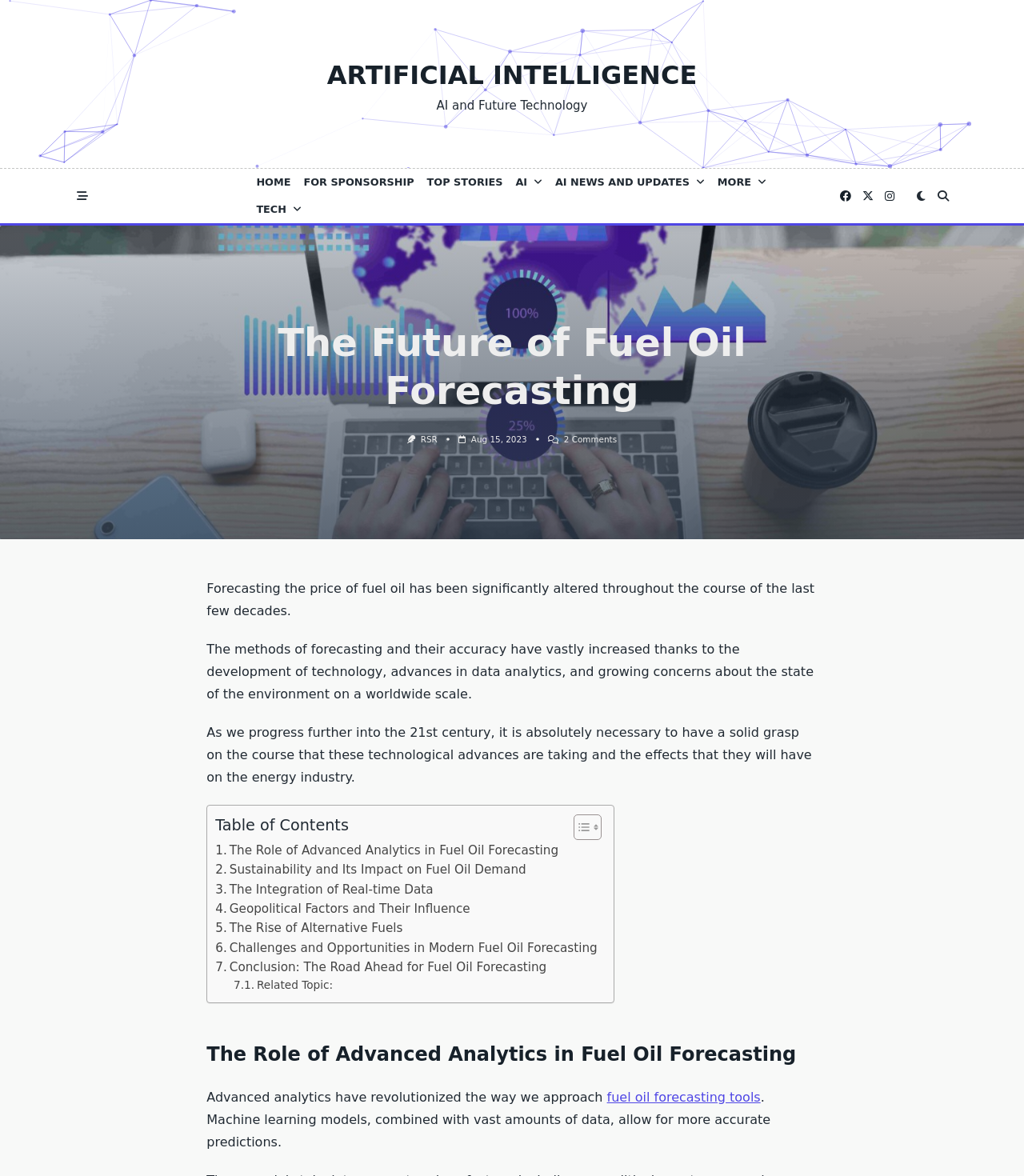Determine the bounding box coordinates in the format (top-left x, top-left y, bottom-right x, bottom-right y). Ensure all values are floating point numbers between 0 and 1. Identify the bounding box of the UI element described by: Home

[0.244, 0.144, 0.29, 0.167]